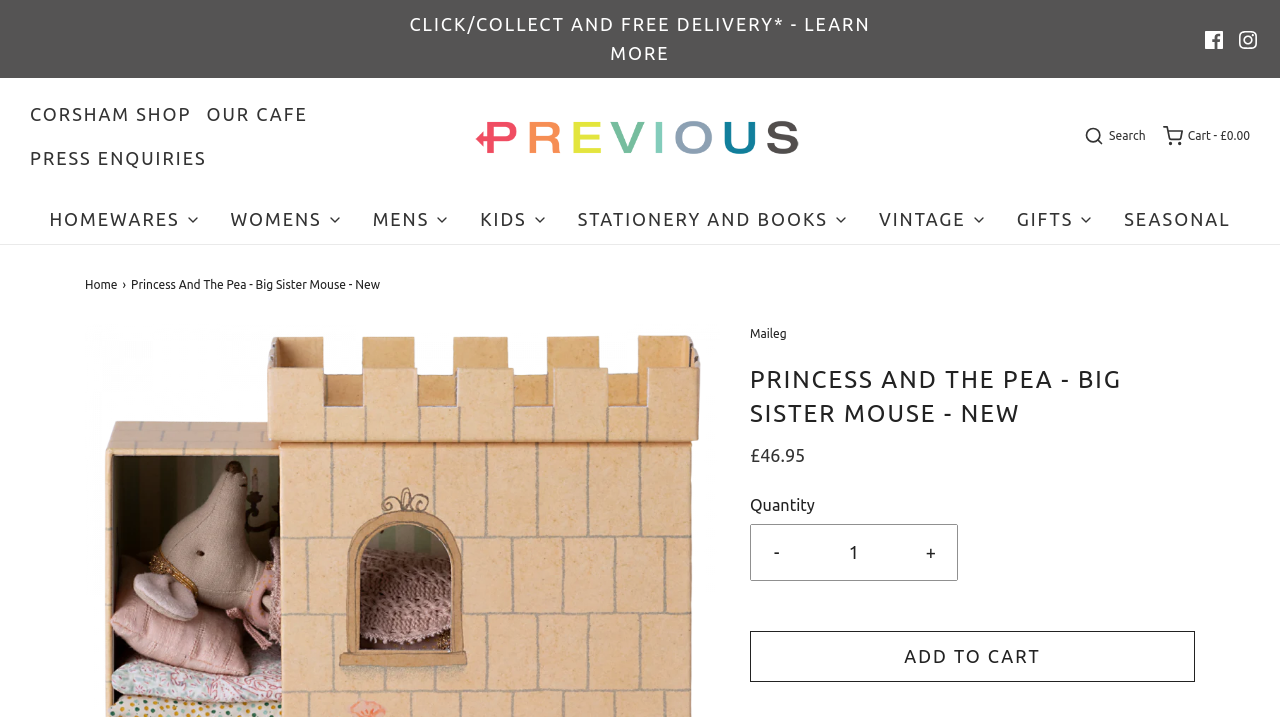Show the bounding box coordinates for the element that needs to be clicked to execute the following instruction: "Search for something". Provide the coordinates in the form of four float numbers between 0 and 1, i.e., [left, top, right, bottom].

[0.845, 0.176, 0.895, 0.204]